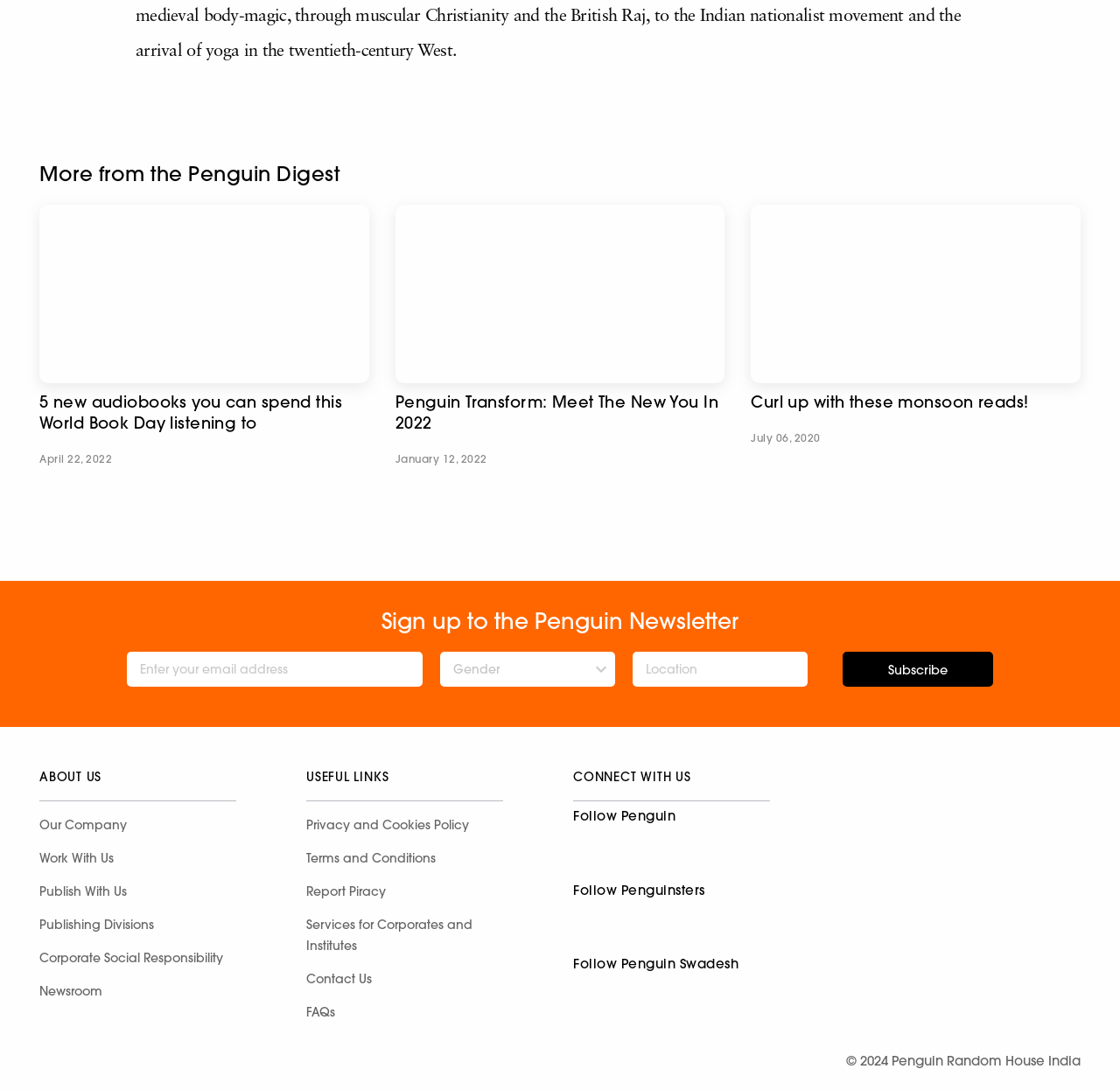Find the bounding box coordinates for the area that must be clicked to perform this action: "Read about 5 new audiobooks for World Book Day".

[0.035, 0.188, 0.329, 0.428]